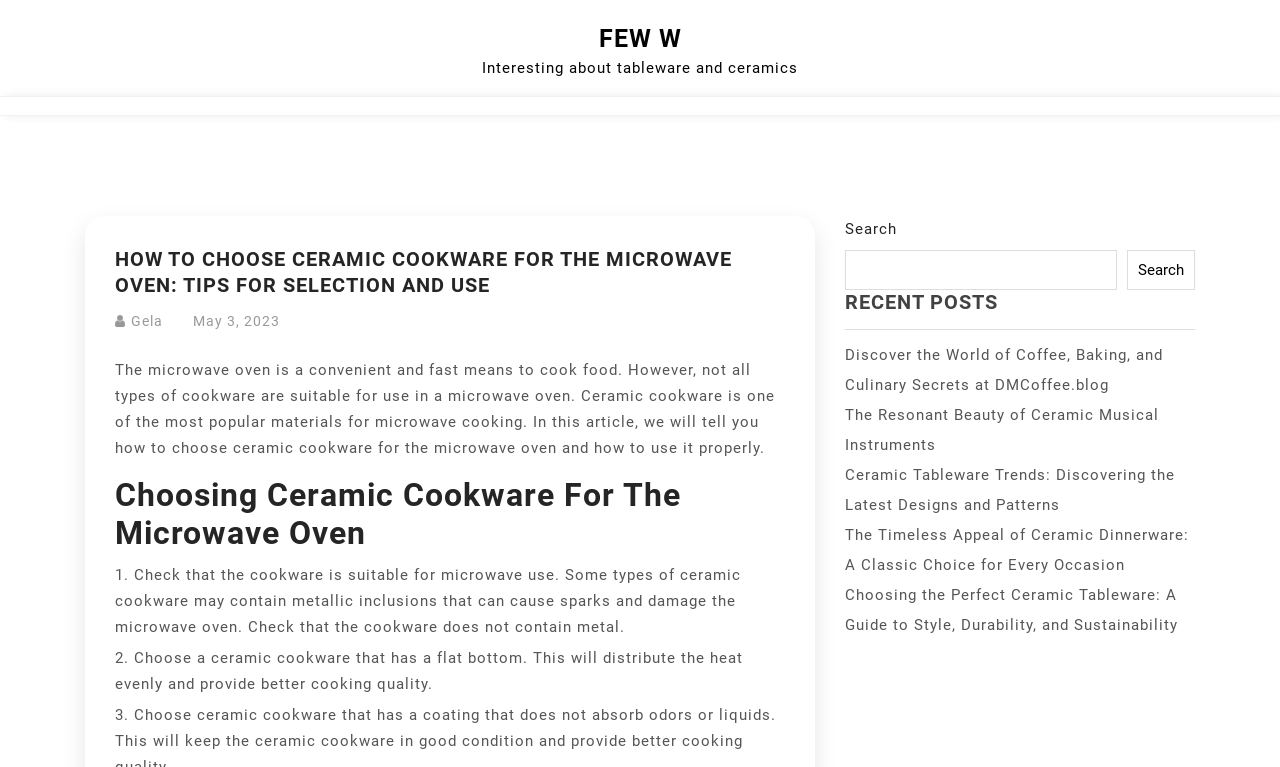Using the given description, provide the bounding box coordinates formatted as (top-left x, top-left y, bottom-right x, bottom-right y), with all values being floating point numbers between 0 and 1. Description: Search

[0.88, 0.326, 0.934, 0.378]